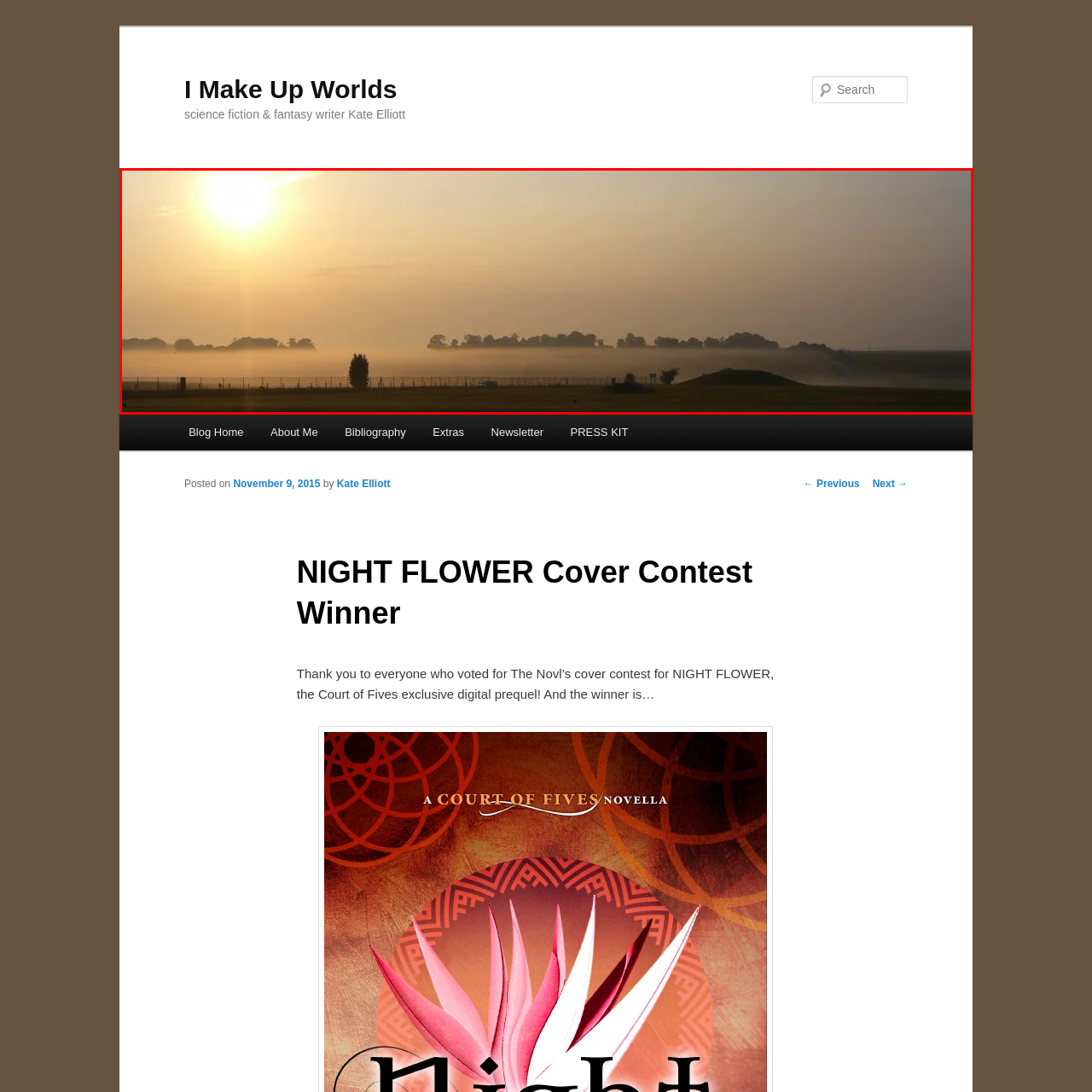What type of land is suggested by the distant fence? Focus on the image highlighted by the red bounding box and respond with a single word or a brief phrase.

Cultivated land